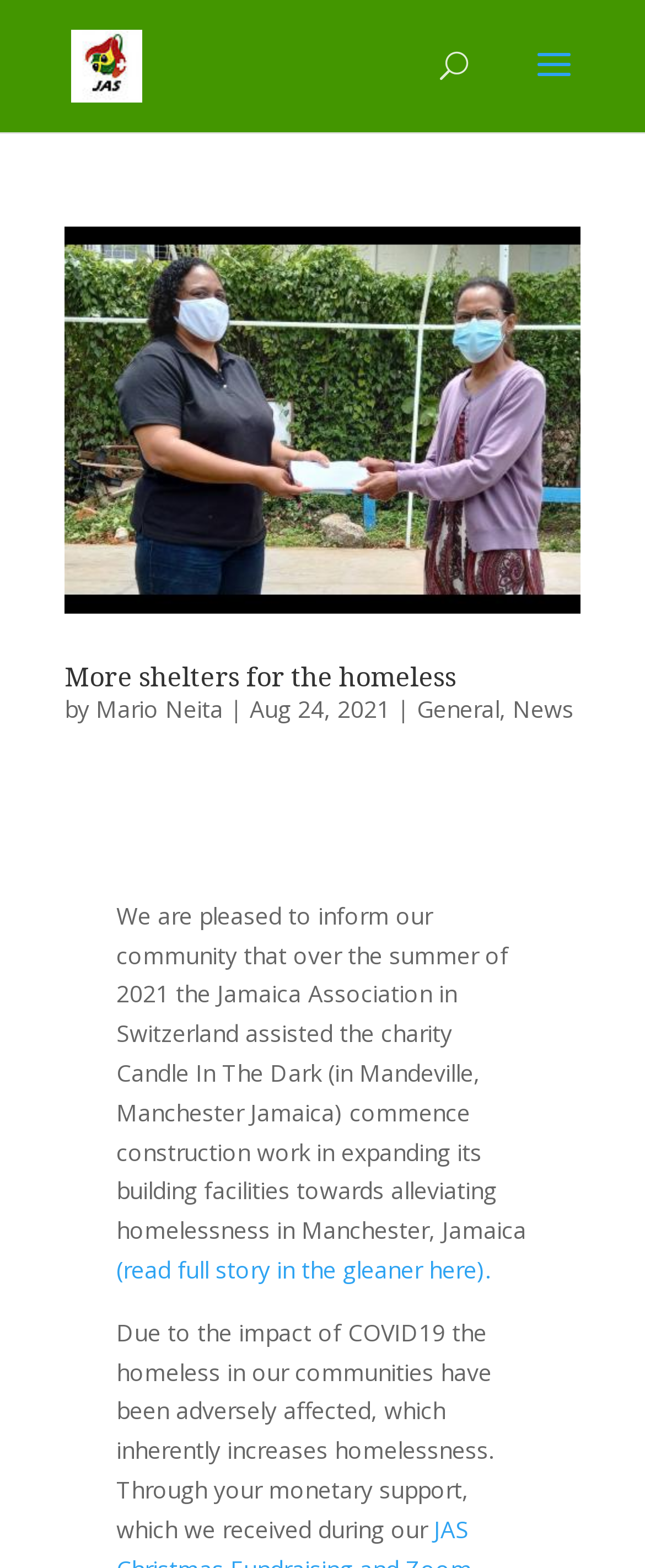Please provide the bounding box coordinates in the format (top-left x, top-left y, bottom-right x, bottom-right y). Remember, all values are floating point numbers between 0 and 1. What is the bounding box coordinate of the region described as: General

[0.646, 0.442, 0.774, 0.462]